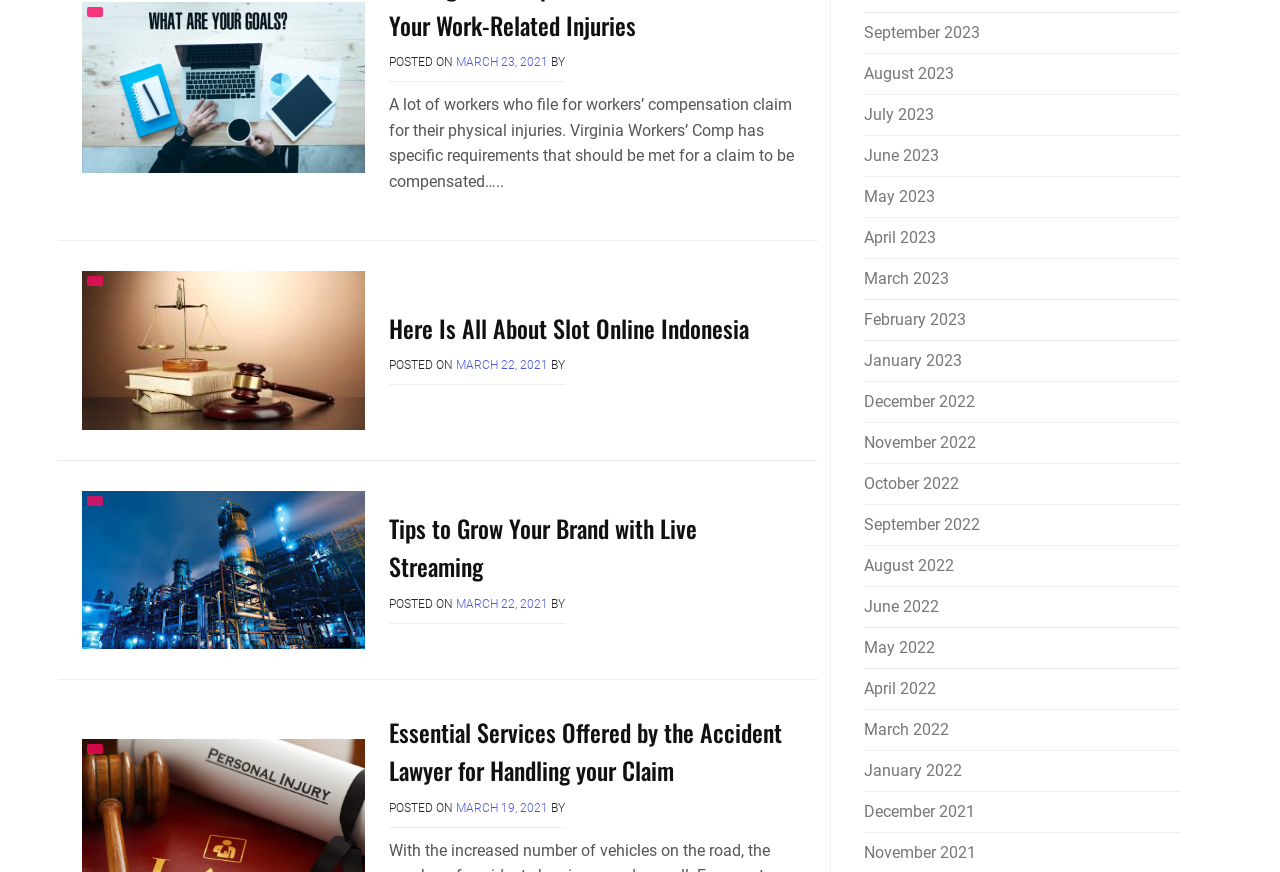Locate the bounding box coordinates of the element that should be clicked to fulfill the instruction: "Toggle Sliding Bar Area".

None